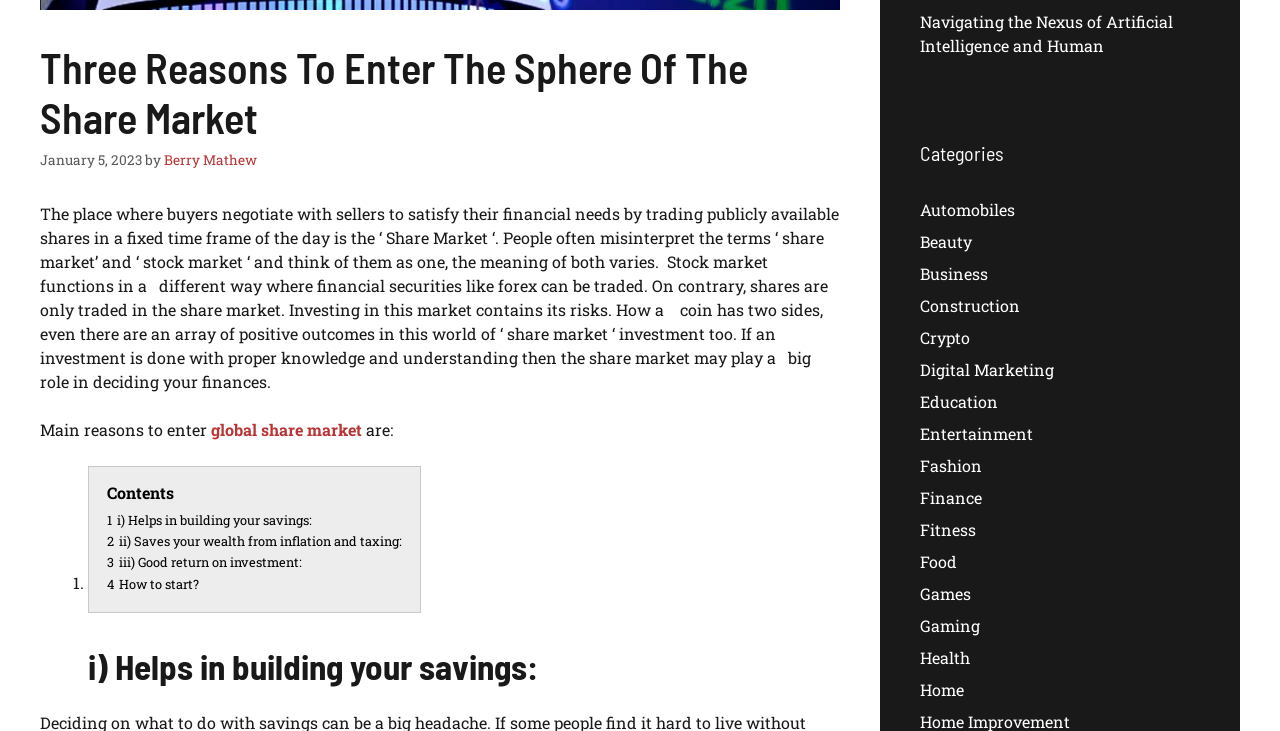From the webpage screenshot, predict the bounding box of the UI element that matches this description: "Fitness".

[0.719, 0.71, 0.762, 0.739]